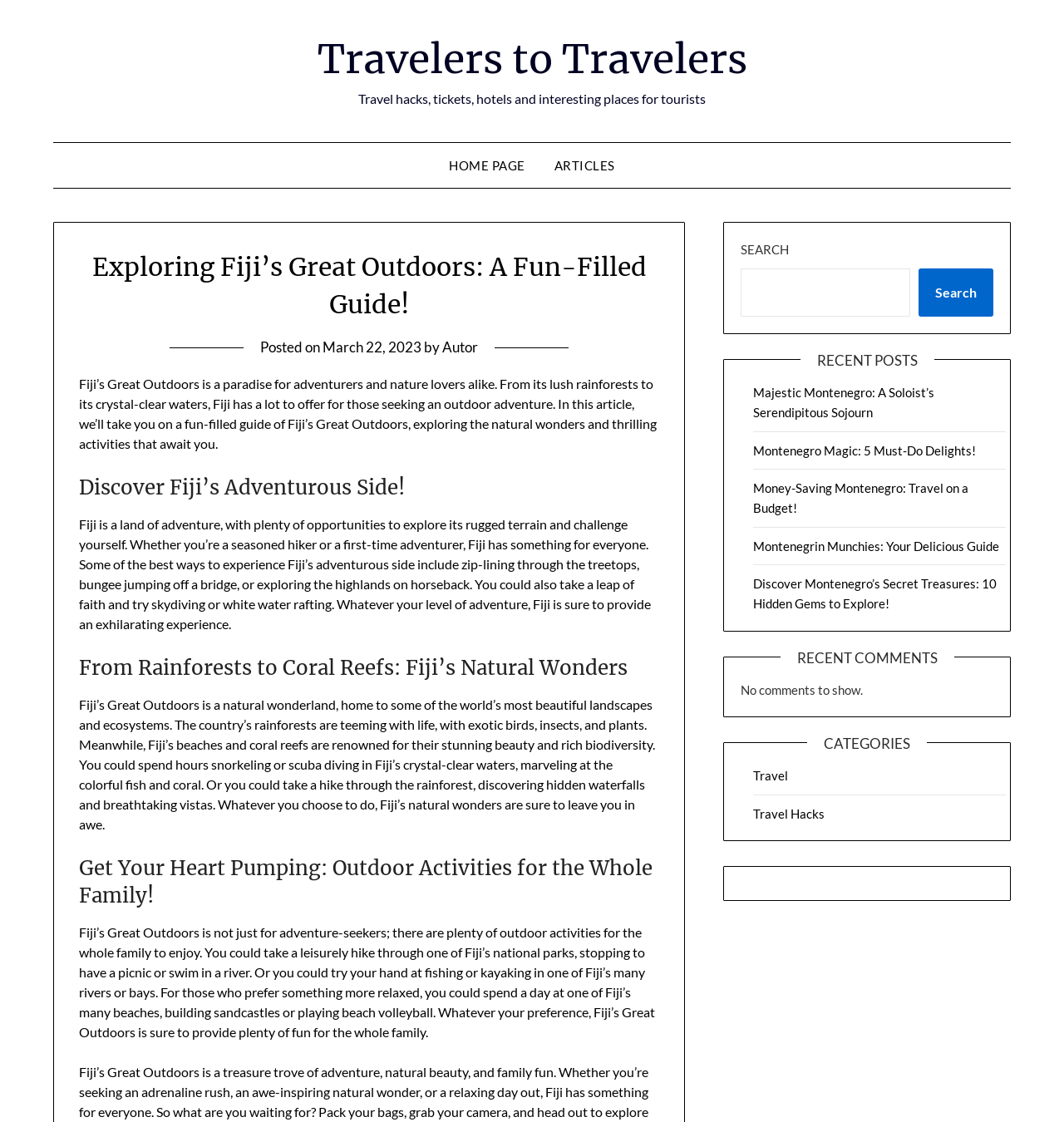Identify the bounding box of the UI element that matches this description: "Home page".

[0.41, 0.127, 0.506, 0.168]